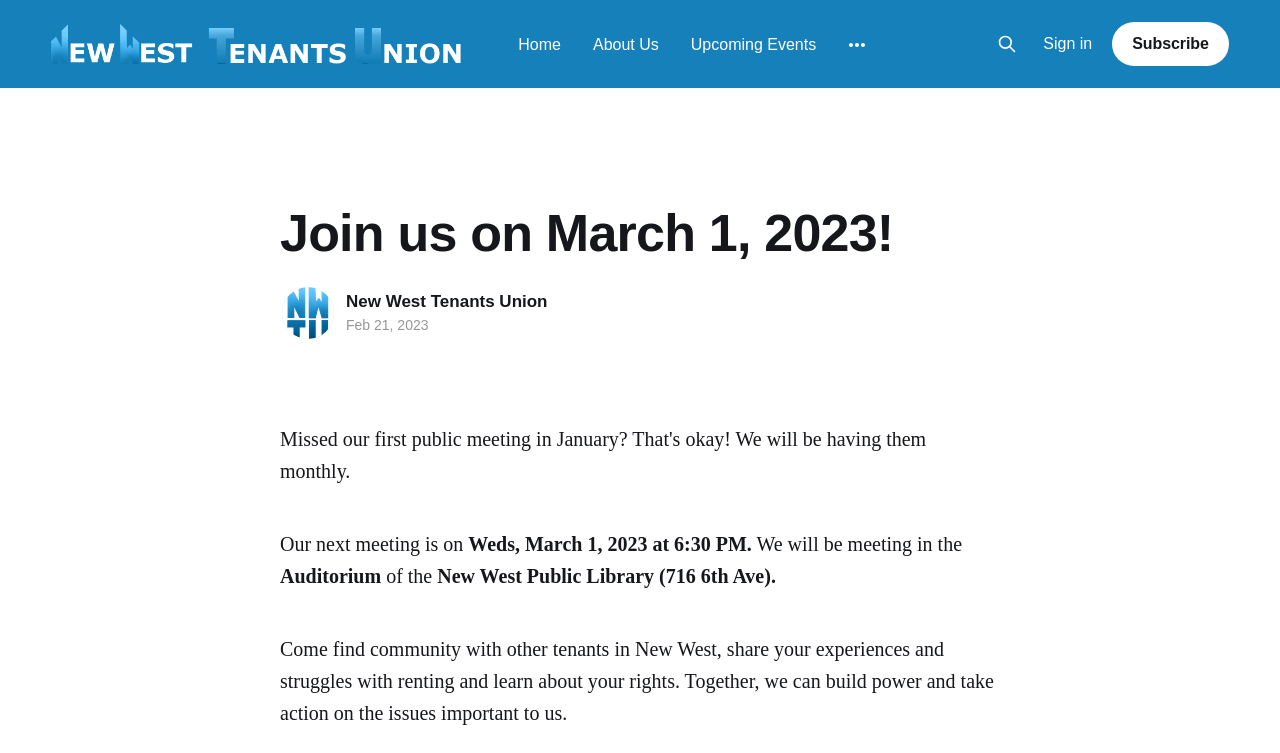Please identify the bounding box coordinates of the element's region that I should click in order to complete the following instruction: "Go to the Home page". The bounding box coordinates consist of four float numbers between 0 and 1, i.e., [left, top, right, bottom].

[0.405, 0.041, 0.438, 0.077]